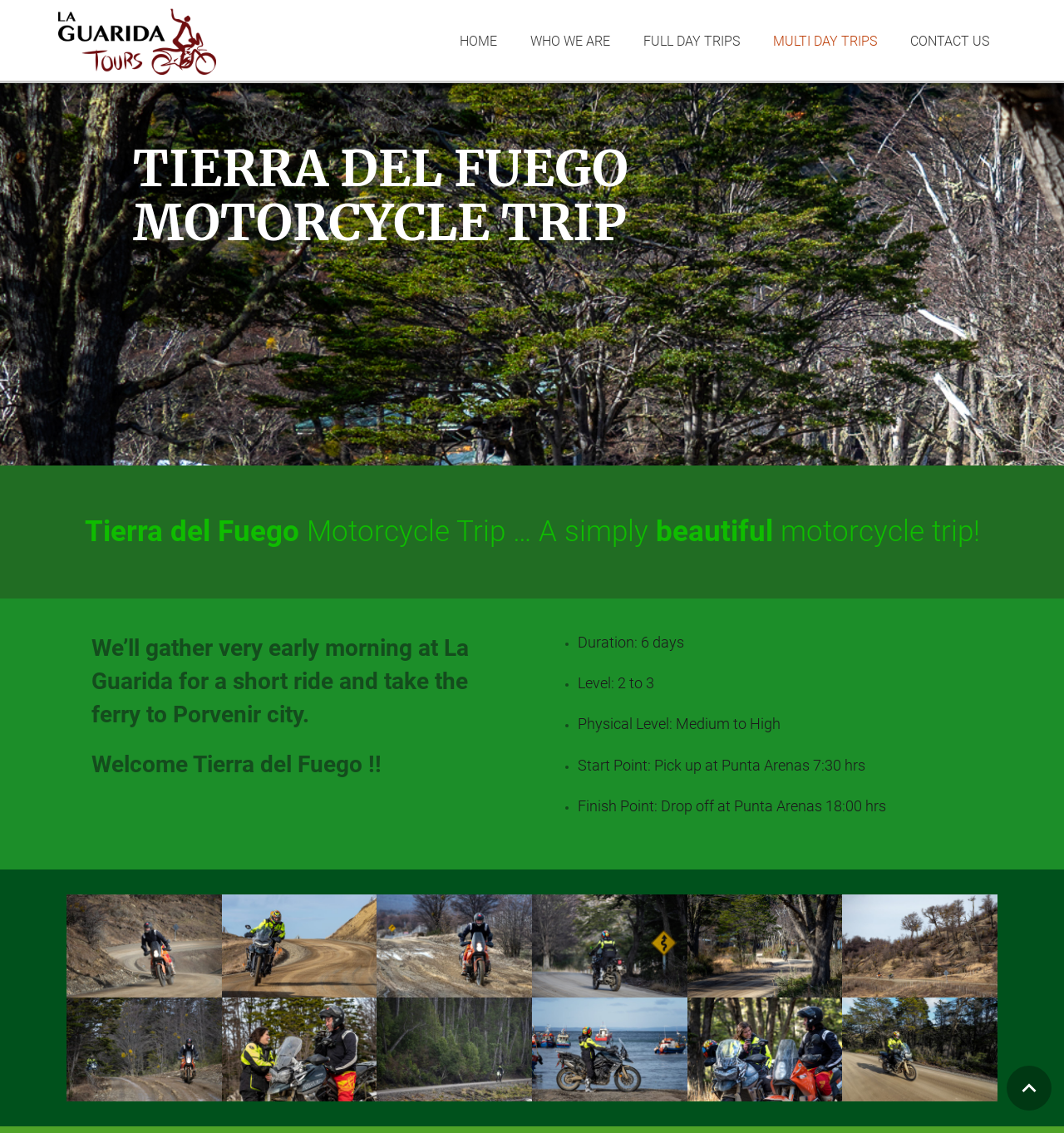Find the bounding box coordinates for the element that must be clicked to complete the instruction: "Contact us". The coordinates should be four float numbers between 0 and 1, indicated as [left, top, right, bottom].

[0.84, 0.018, 0.945, 0.055]